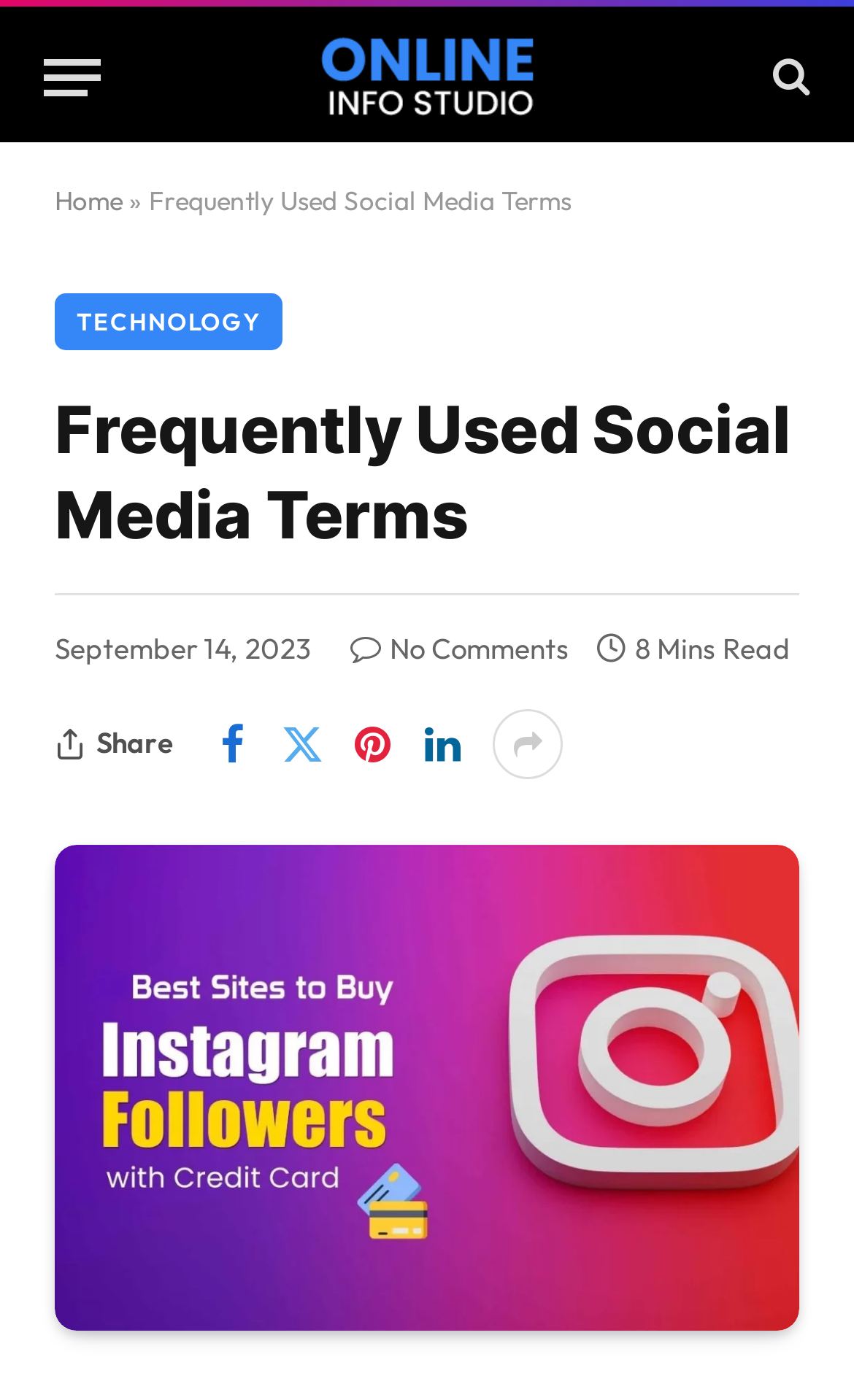Give a short answer to this question using one word or a phrase:
How many comments does the article have?

No Comments